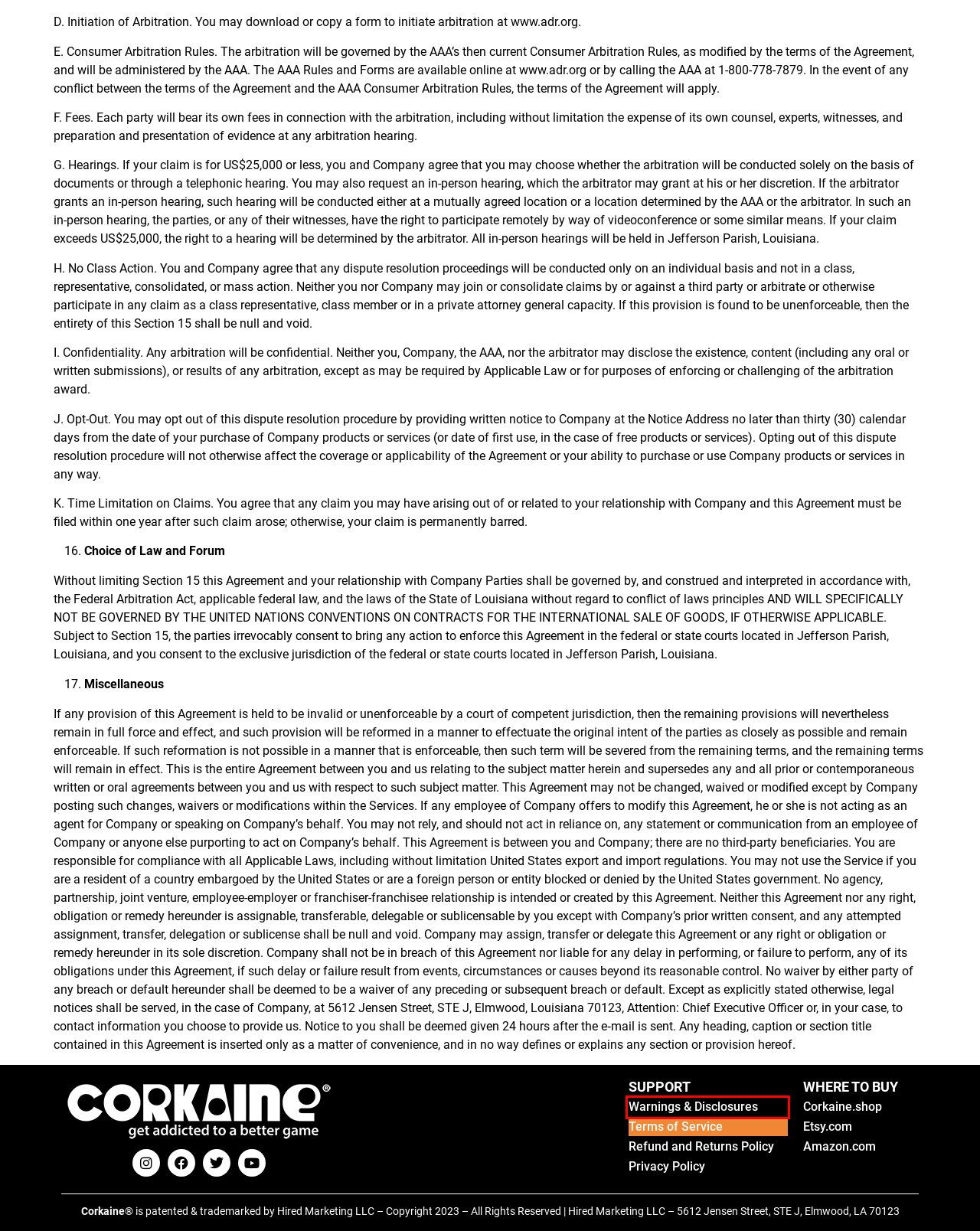Analyze the screenshot of a webpage featuring a red rectangle around an element. Pick the description that best fits the new webpage after interacting with the element inside the red bounding box. Here are the candidates:
A. Refund and Returns Policy - Corkaine
B. Our Mission - Corkaine
C. Privacy Policy - Corkaine
D. Photos - Corkaine
E. Videos - Corkaine
F. Home - Corkaine
G. Warnings & Disclosures - Corkaine
H. FAQs - Corkaine

G